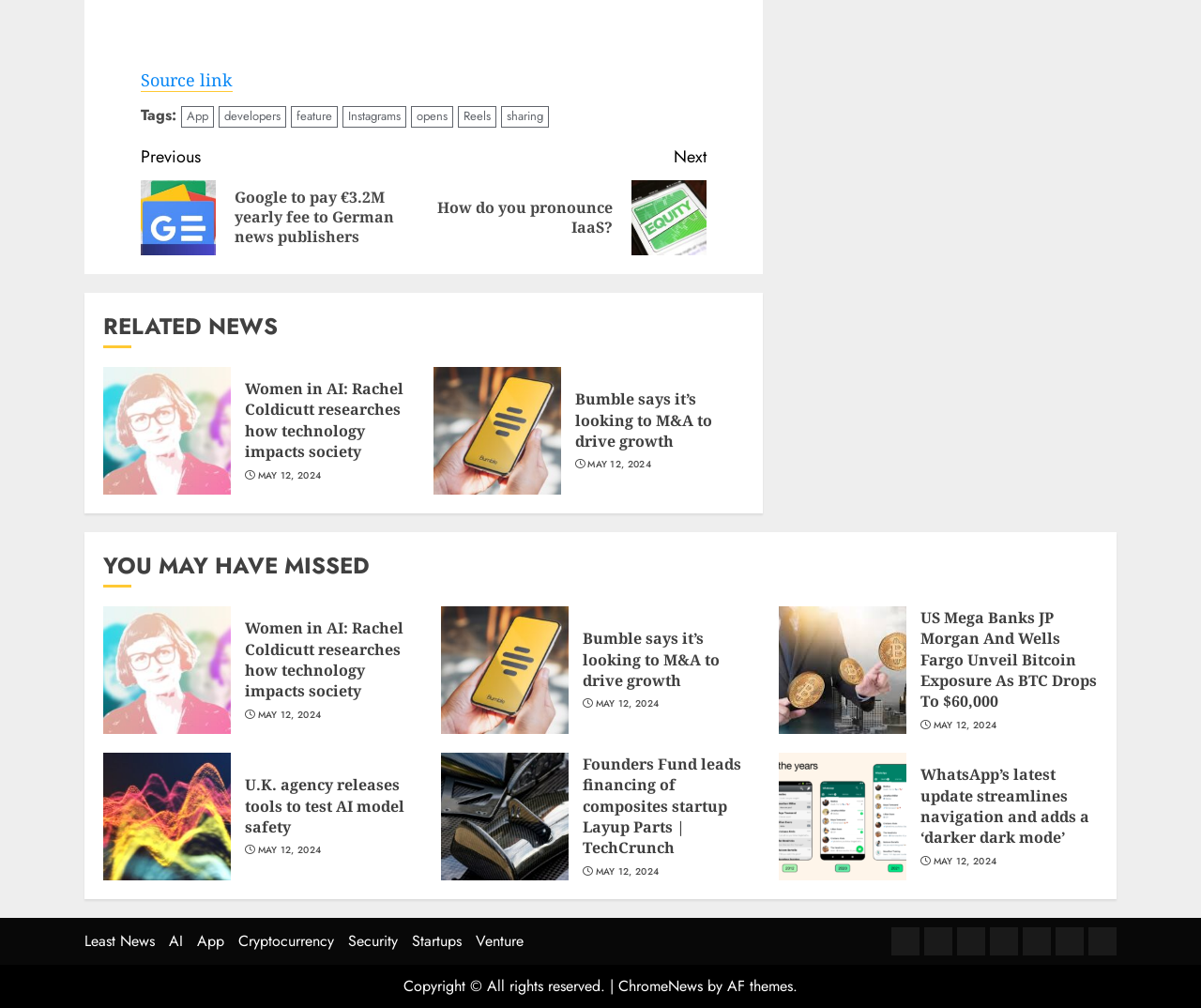Find the bounding box coordinates of the UI element according to this description: "ChromeNews".

[0.515, 0.967, 0.585, 0.989]